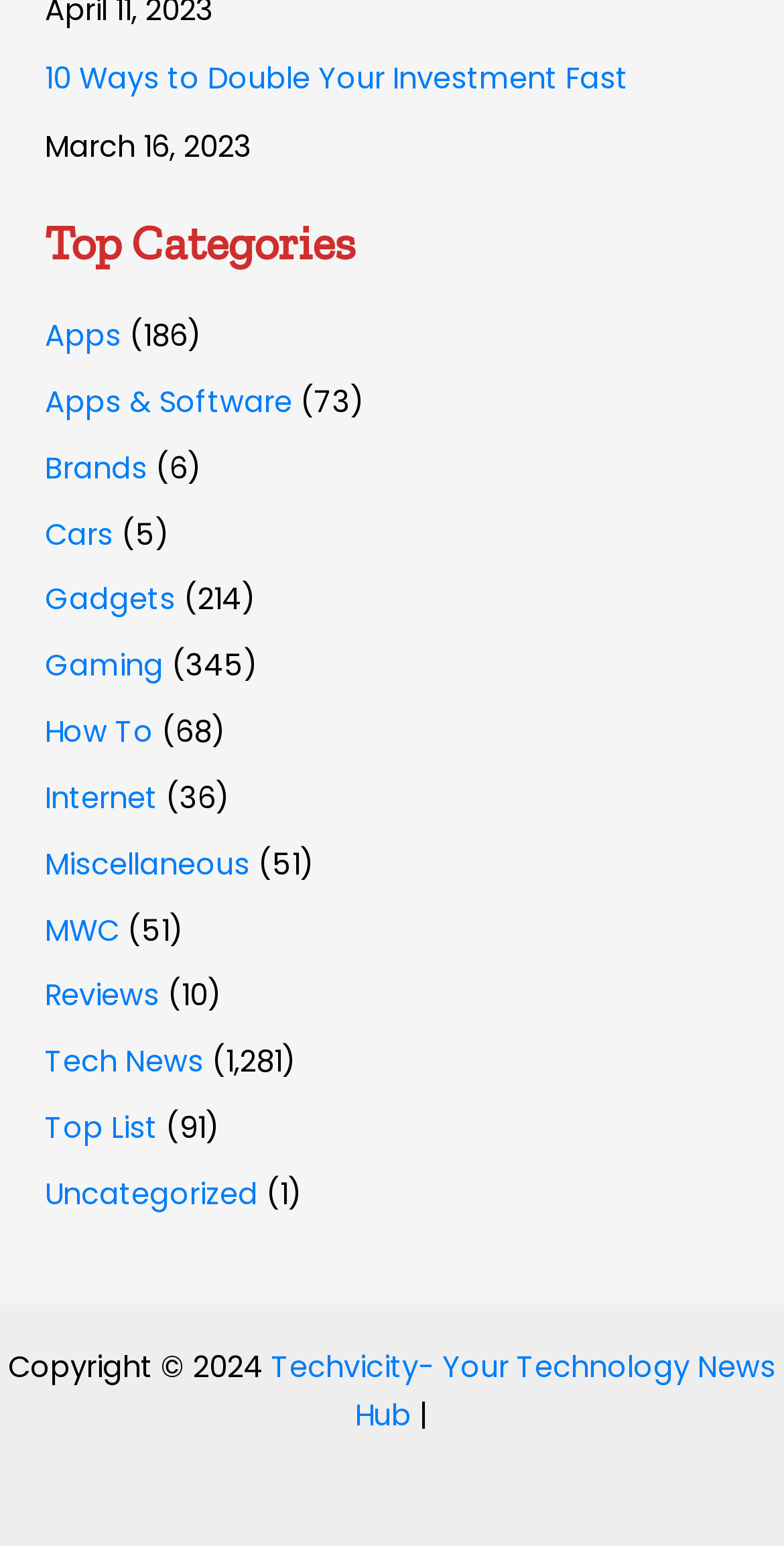Identify and provide the bounding box coordinates of the UI element described: "Apps & Software". The coordinates should be formatted as [left, top, right, bottom], with each number being a float between 0 and 1.

[0.058, 0.247, 0.373, 0.273]